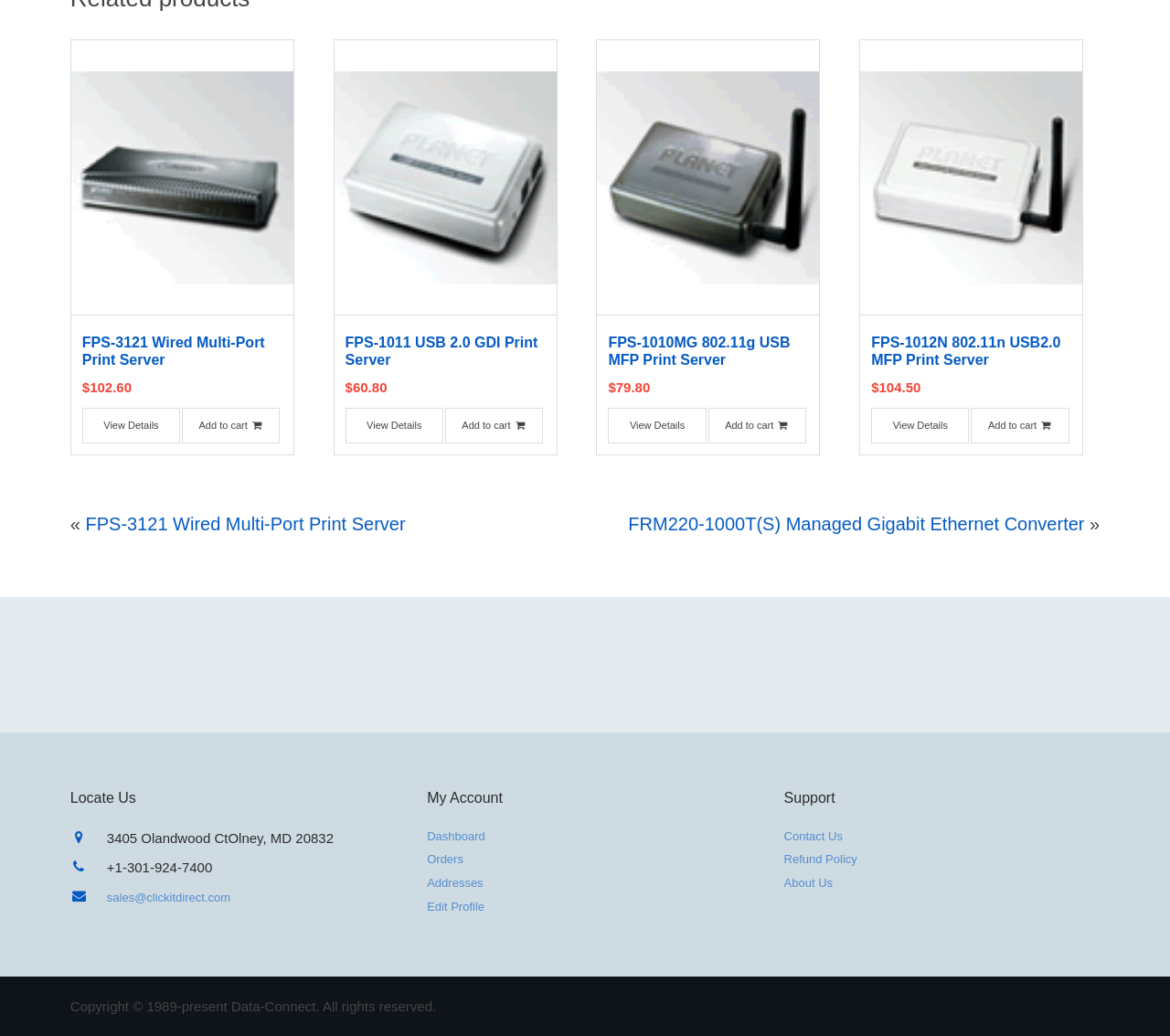What is the price of FPS-3121 Wired Multi-Port Print Server?
Answer the question with detailed information derived from the image.

I found the price of FPS-3121 Wired Multi-Port Print Server by looking at the StaticText element with the text '$' and the adjacent StaticText element with the text '102.60'.